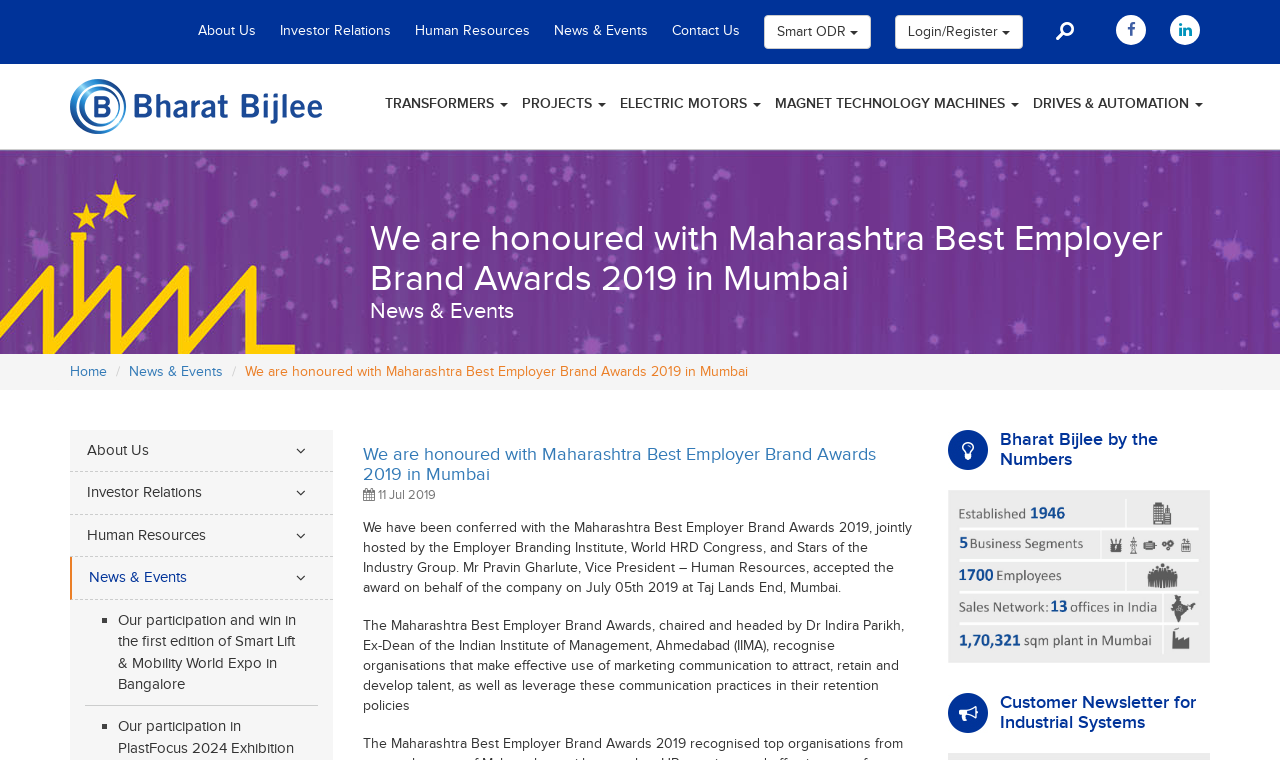Please pinpoint the bounding box coordinates for the region I should click to adhere to this instruction: "Go to News & Events".

[0.433, 0.031, 0.506, 0.052]